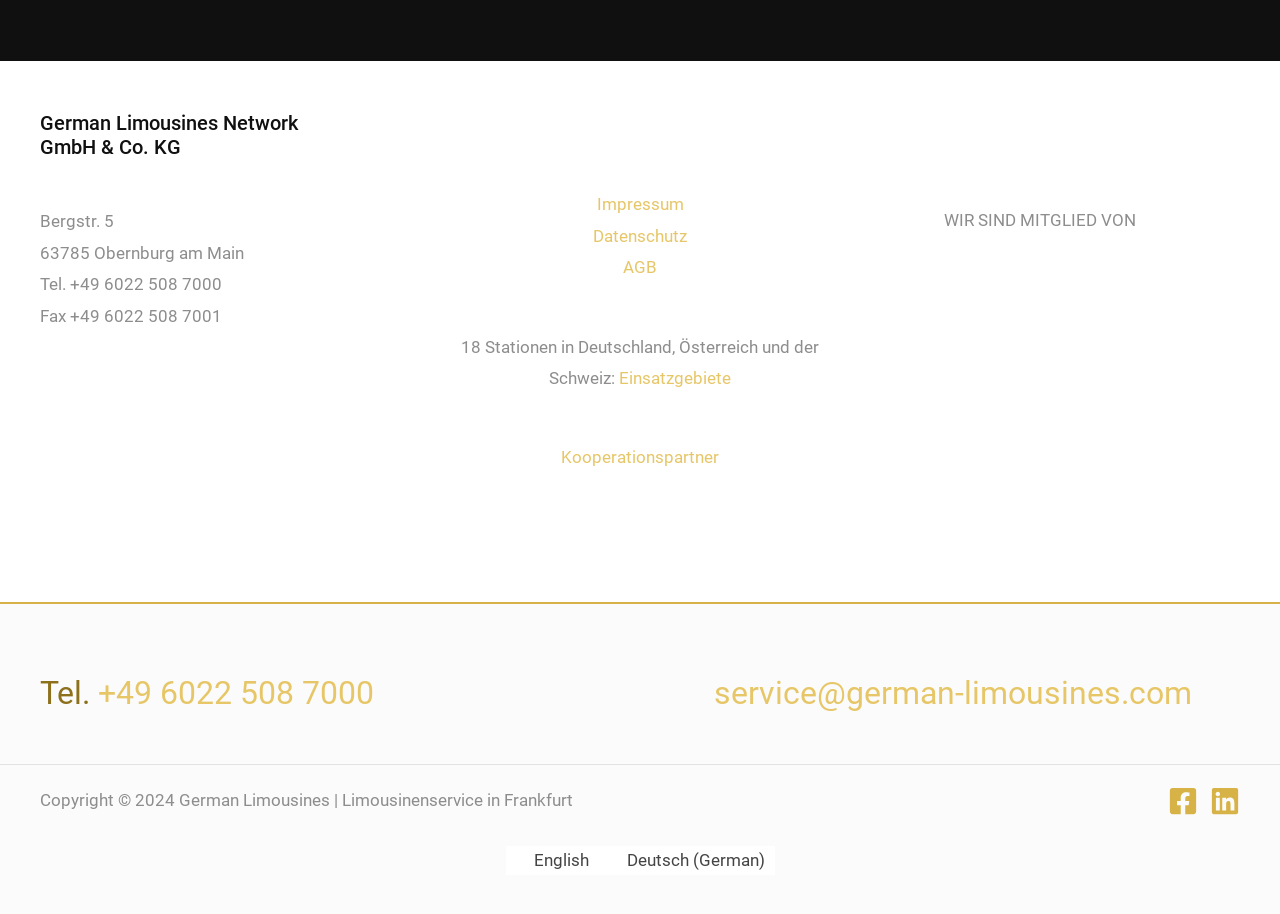How many social media links are there?
Answer the question with as much detail as you can, using the image as a reference.

I counted the number of social media links by looking at the links with recognizable social media platform names, such as Facebook and LinkedIn, and found two of them.